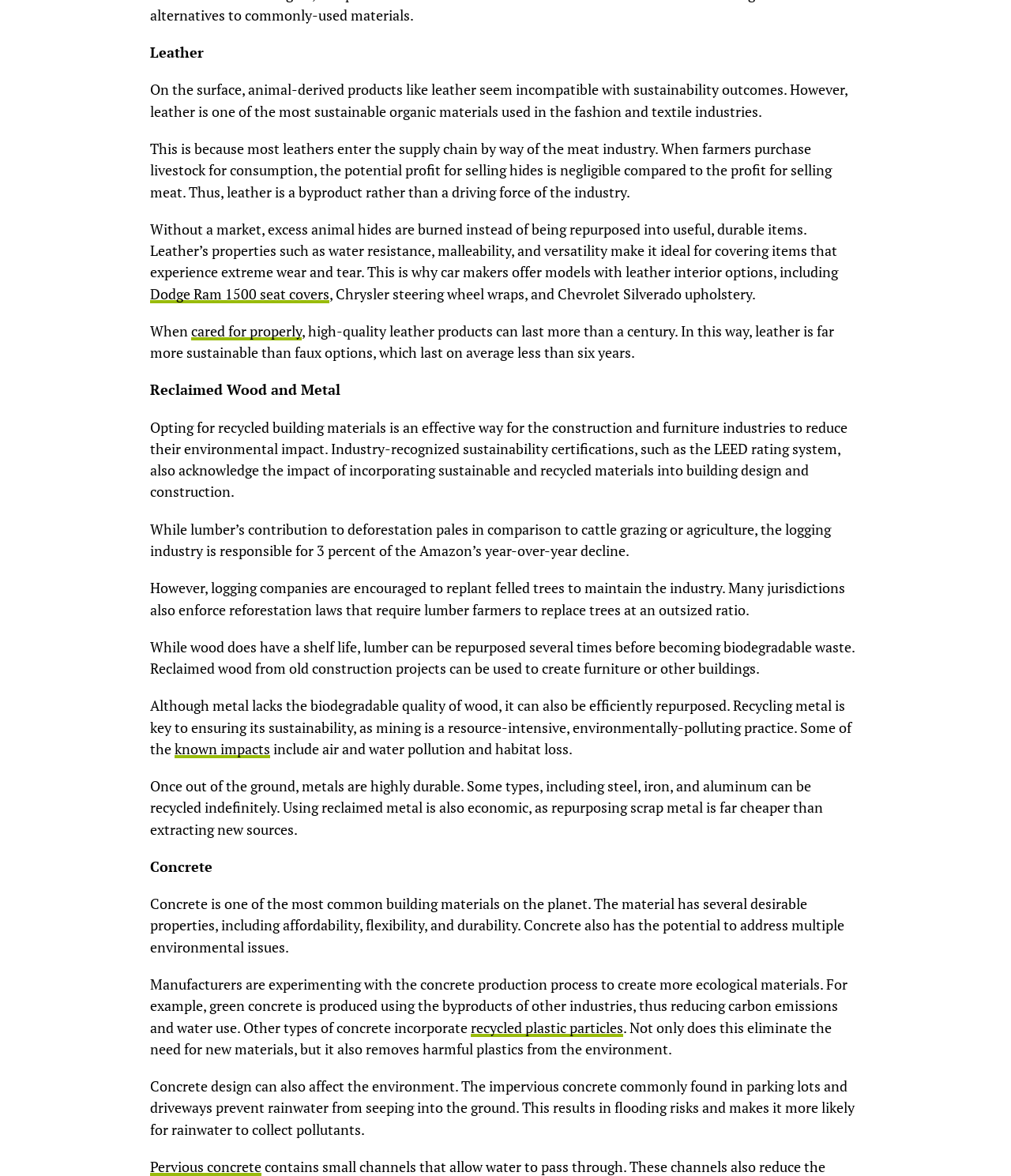What is the average lifespan of faux leather products?
Refer to the screenshot and respond with a concise word or phrase.

less than six years